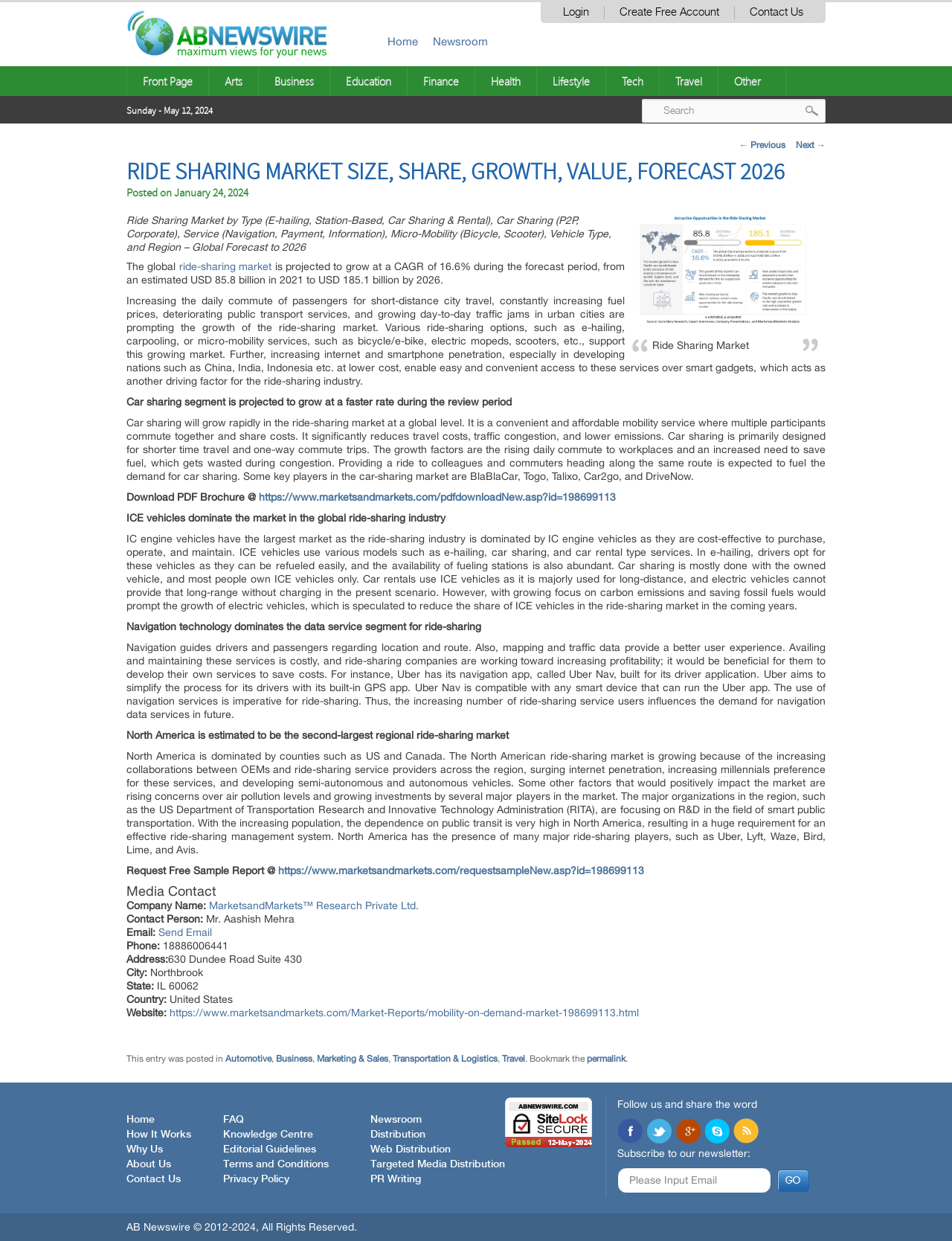What is the topic of the article?
Please provide a comprehensive answer based on the contents of the image.

The topic of the article can be determined by reading the heading 'RIDE SHARING MARKET SIZE, SHARE, GROWTH, VALUE, FORECAST 2026' which is the main title of the article.